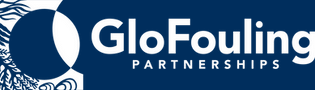Provide a single word or phrase answer to the question: 
What is the main focus of the organization?

Combating biofouling